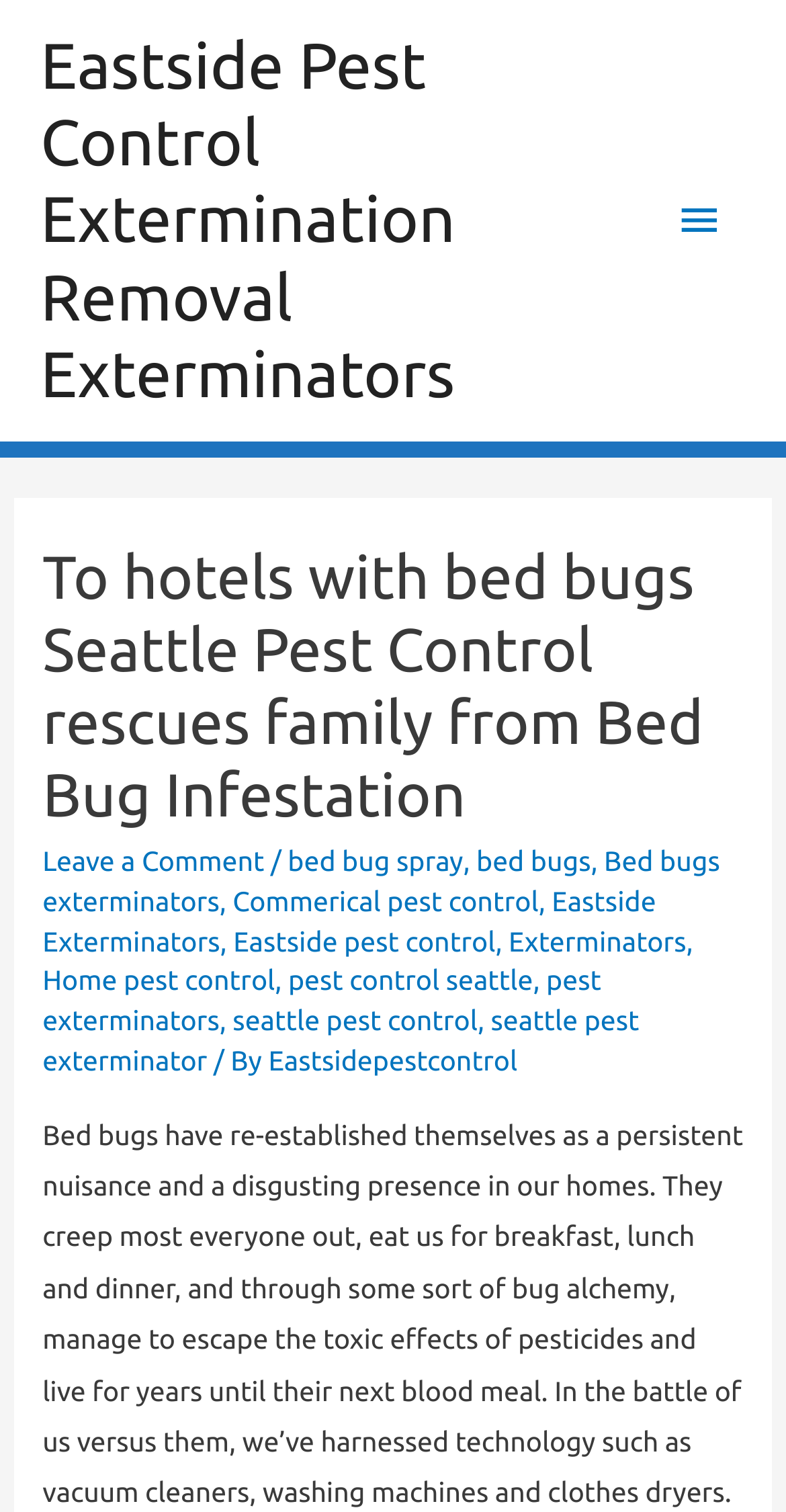Identify the bounding box coordinates of the clickable region to carry out the given instruction: "Click on Ideal Heating".

None